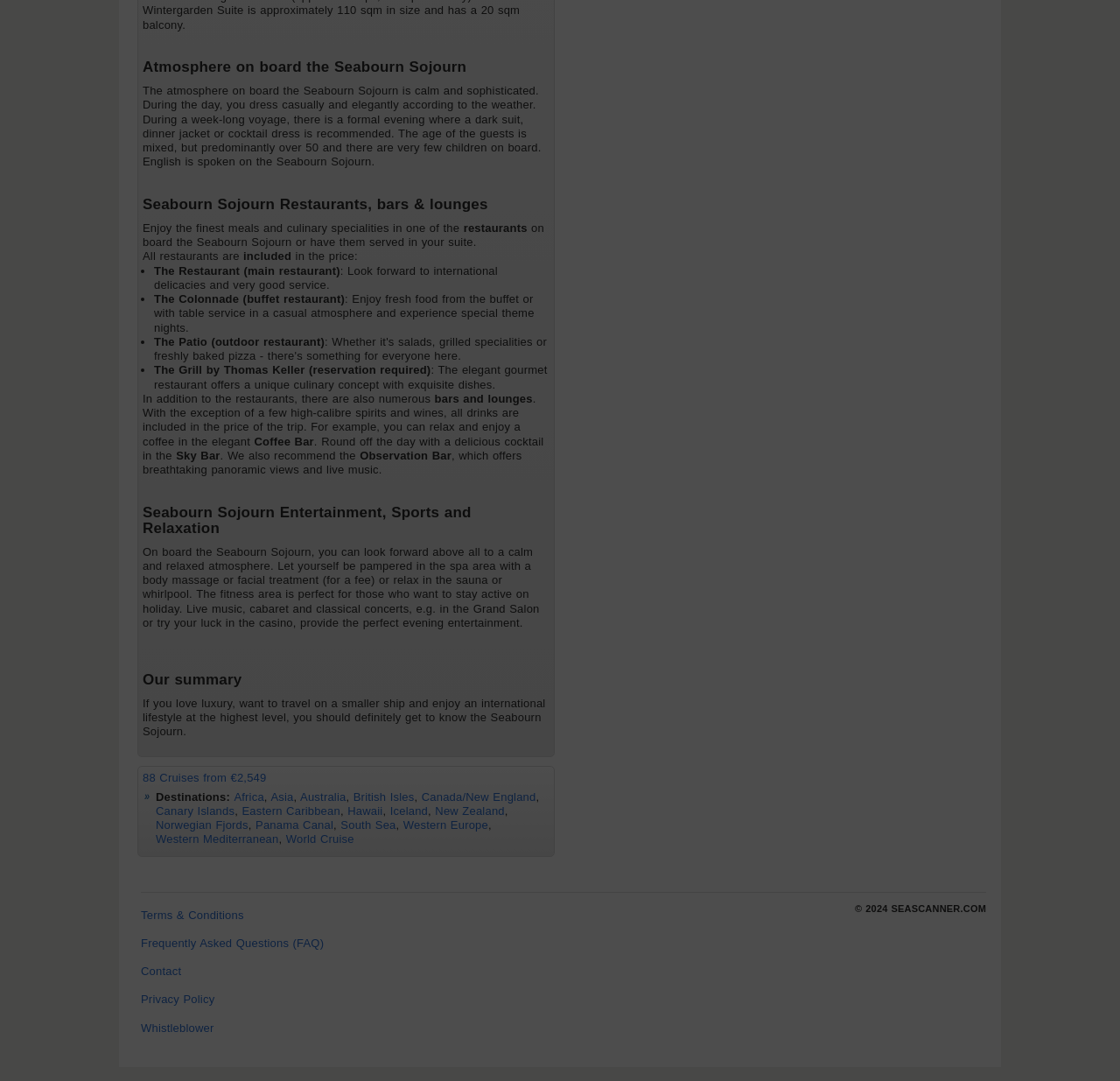Please determine the bounding box coordinates of the element to click on in order to accomplish the following task: "Contact us". Ensure the coordinates are four float numbers ranging from 0 to 1, i.e., [left, top, right, bottom].

[0.116, 0.886, 0.299, 0.912]